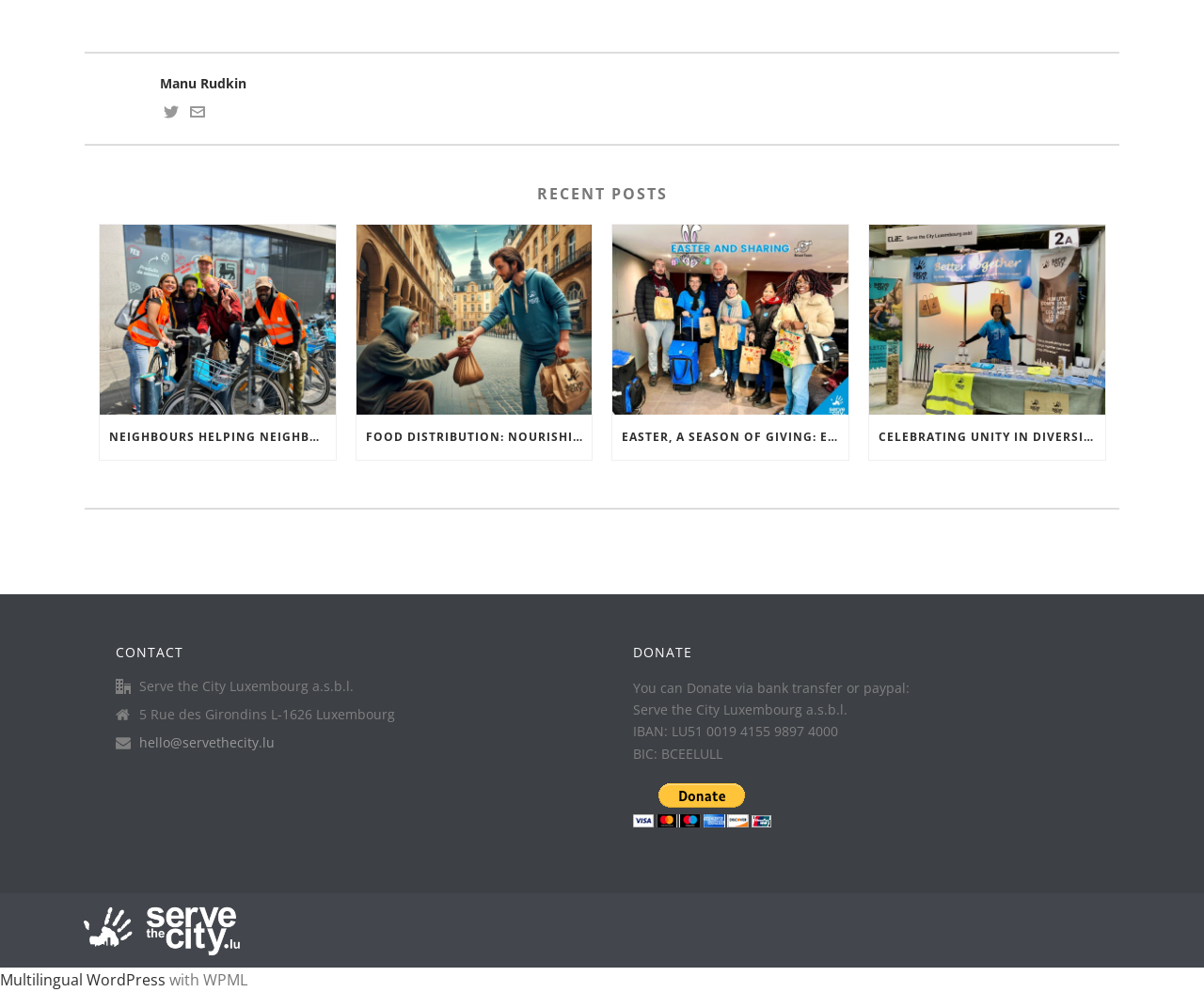Please reply to the following question using a single word or phrase: 
What is the name of the organization?

Serve the City Luxembourg